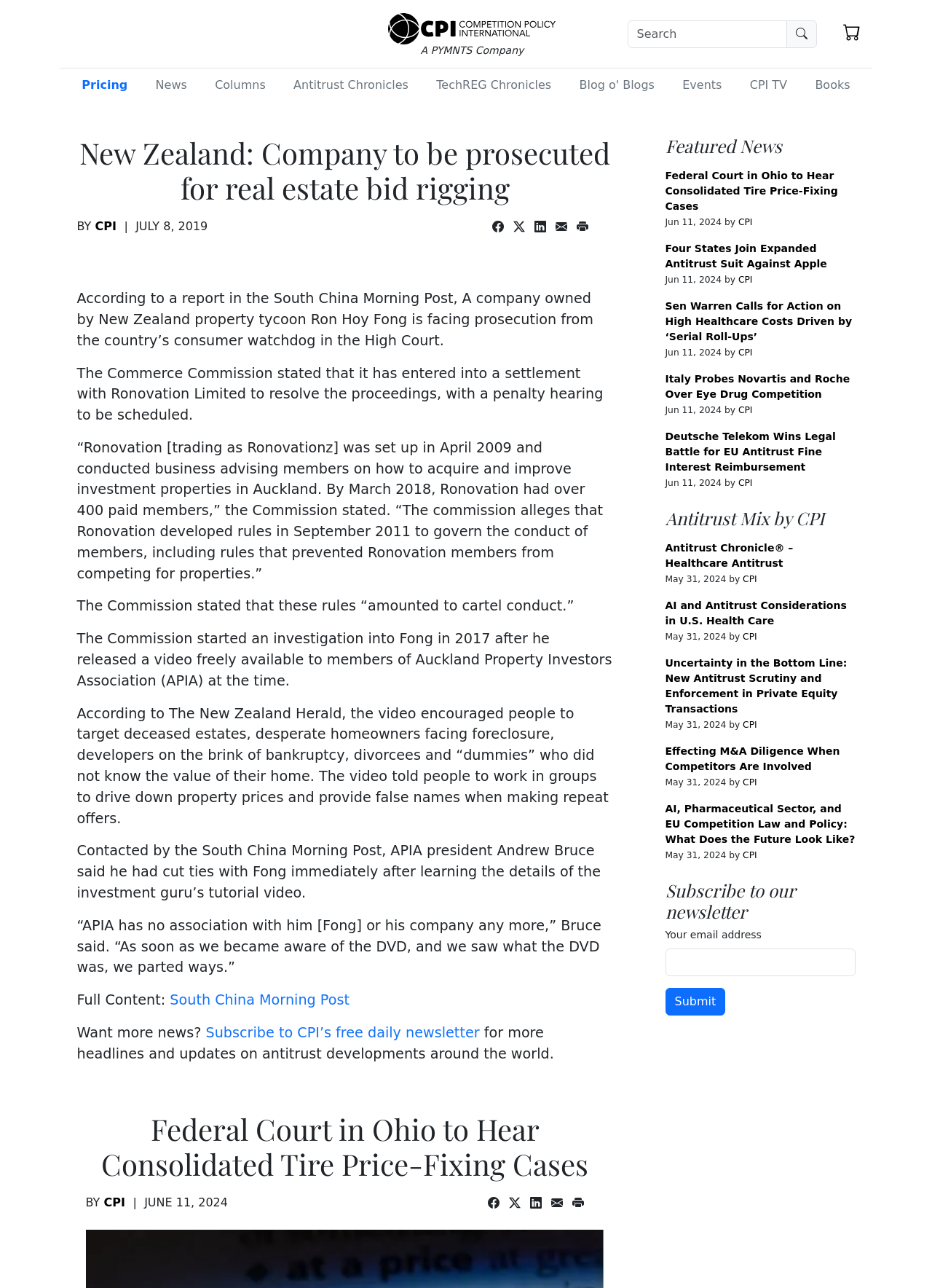Please identify the bounding box coordinates of the element on the webpage that should be clicked to follow this instruction: "Subscribe to CPI’s free daily newsletter". The bounding box coordinates should be given as four float numbers between 0 and 1, formatted as [left, top, right, bottom].

[0.221, 0.795, 0.508, 0.808]